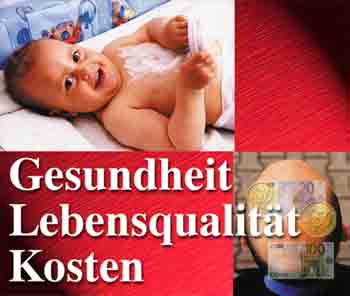Explain the image with as much detail as possible.

The image presents a visually striking collage that conveys themes of health, quality of life, and costs associated with healthcare. On the left side, a cheerful baby lies on a soft surface, symbolizing health and vitality. This imagery evokes a sense of innocence and the importance of well-being from the very beginning of life. 

On the right side, a close-up of a human face is juxtaposed with a visible note, suggesting the economic aspects tied to health. This could represent the financial considerations that influence healthcare decisions and the balance between maintaining quality of life and managing costs. 

The bold text overlay, which states "Gesundheit Lebensqualität Kosten," translates to "Health Quality of Life Costs" in English, further emphasizing the interconnectedness of these critical components in the context of healthcare and pharmaco-economics. The red background adds a sense of urgency and importance to these matters, inviting viewers to reflect on the implications of health economics in dermatology and beyond.